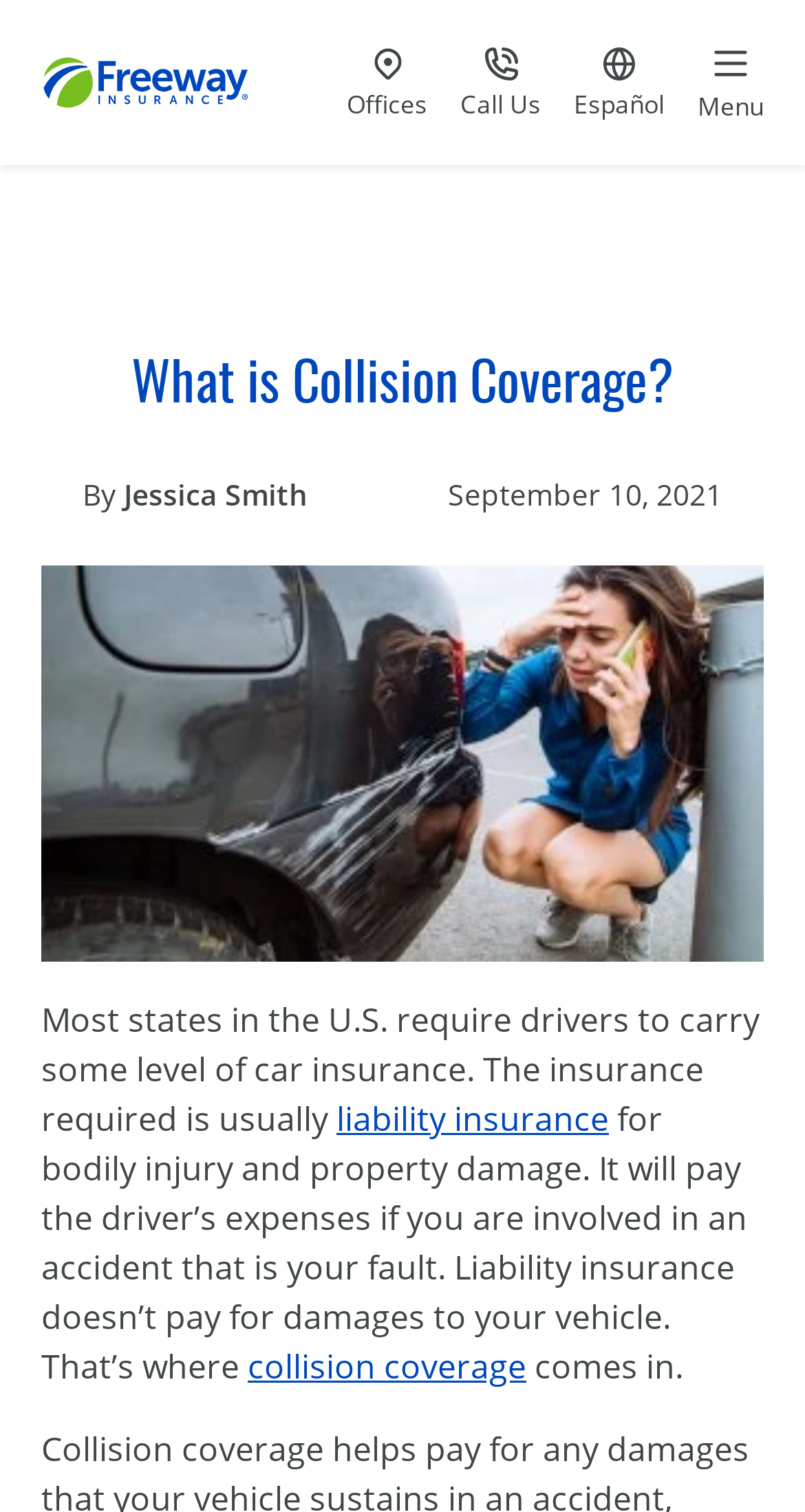Can you pinpoint the bounding box coordinates for the clickable element required for this instruction: "Open main menu"? The coordinates should be four float numbers between 0 and 1, i.e., [left, top, right, bottom].

[0.867, 0.03, 0.949, 0.079]